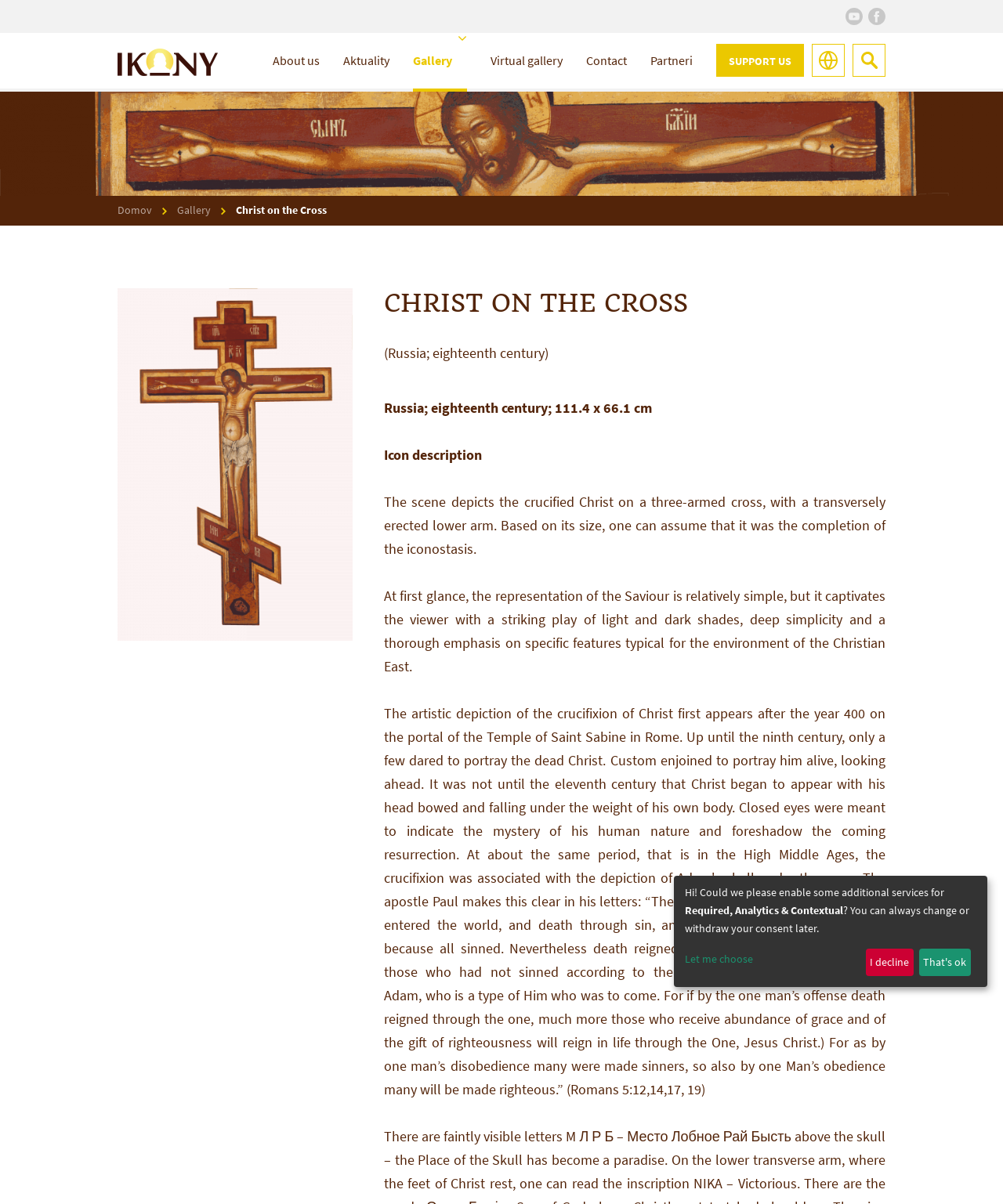Identify the bounding box coordinates for the UI element described as follows: Christ on the Cross. Use the format (top-left x, top-left y, bottom-right x, bottom-right y) and ensure all values are floating point numbers between 0 and 1.

[0.235, 0.163, 0.326, 0.188]